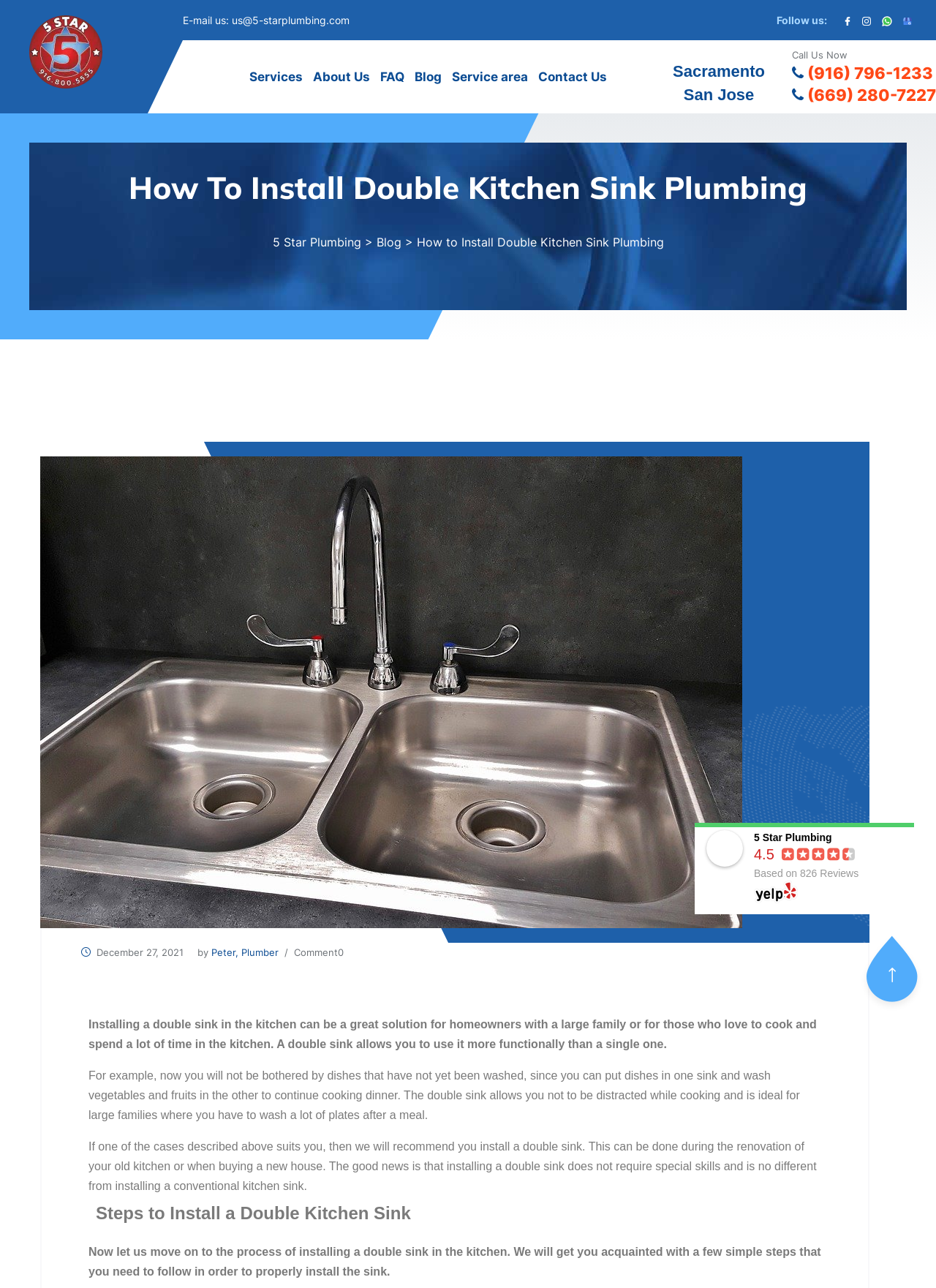Please find the bounding box for the UI element described by: "5 Star Plumbing".

[0.291, 0.182, 0.386, 0.194]